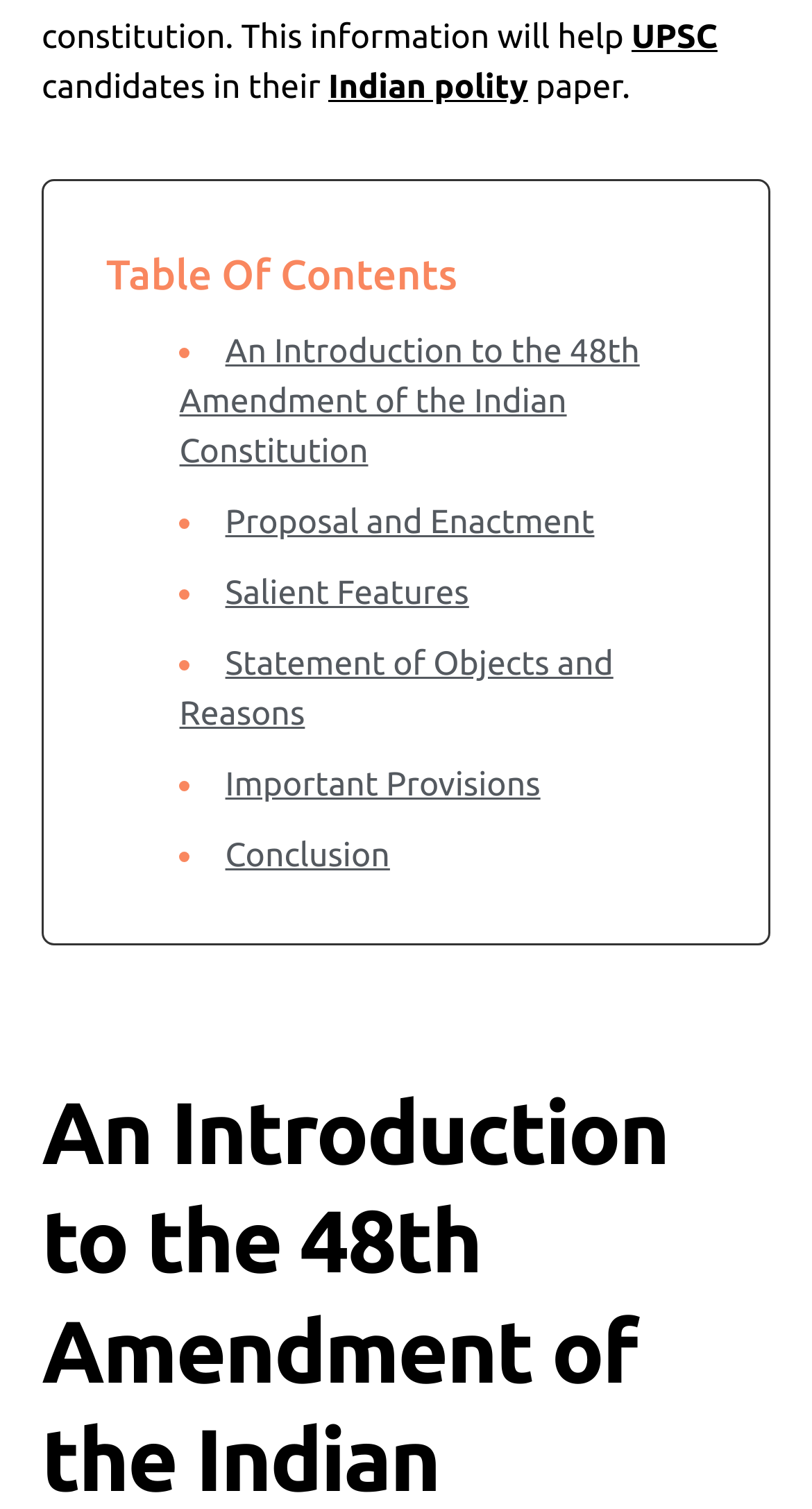Determine the coordinates of the bounding box that should be clicked to complete the instruction: "read about Indian polity". The coordinates should be represented by four float numbers between 0 and 1: [left, top, right, bottom].

[0.404, 0.045, 0.65, 0.07]